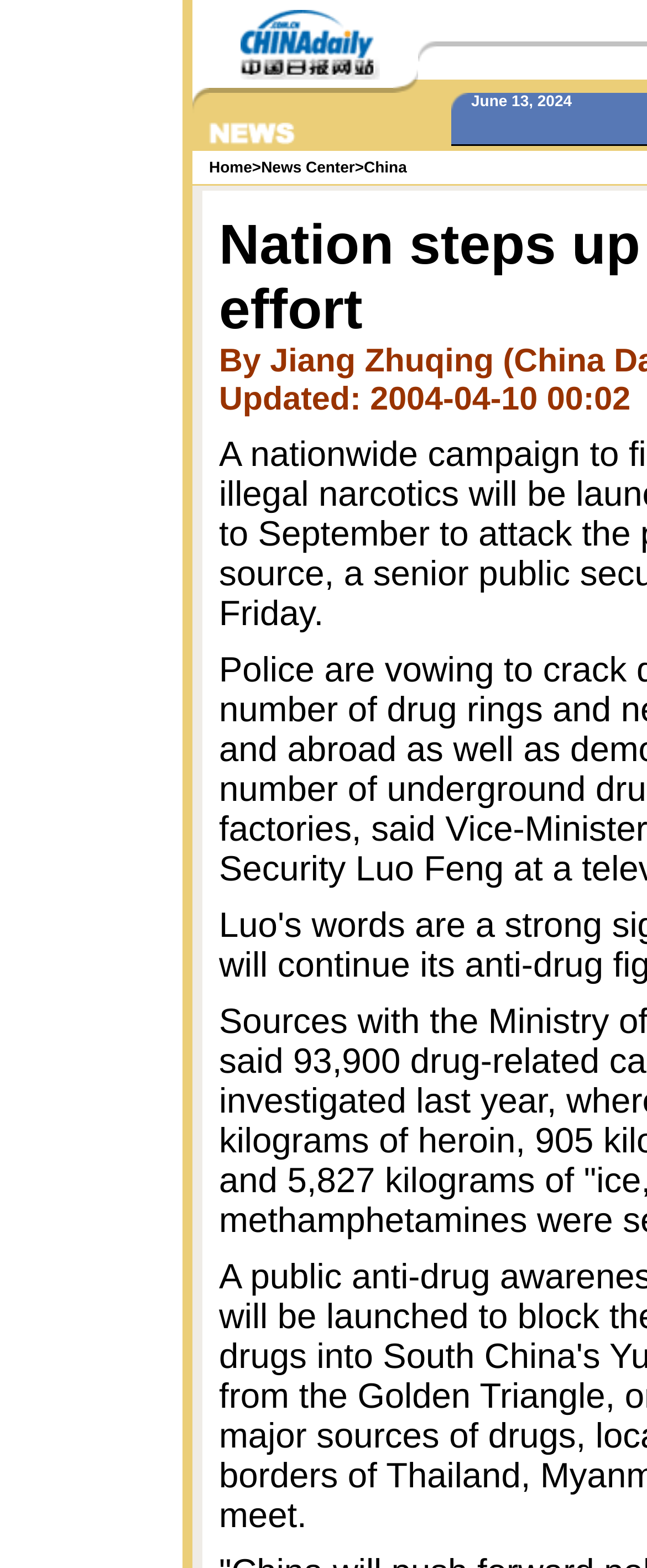Please analyze the image and provide a thorough answer to the question:
What is the theme of the images on this webpage?

The images on this webpage, such as the ones in the top-left and middle sections, have a formal and official tone, suggesting that they are related to government or official efforts to combat drug abuse.